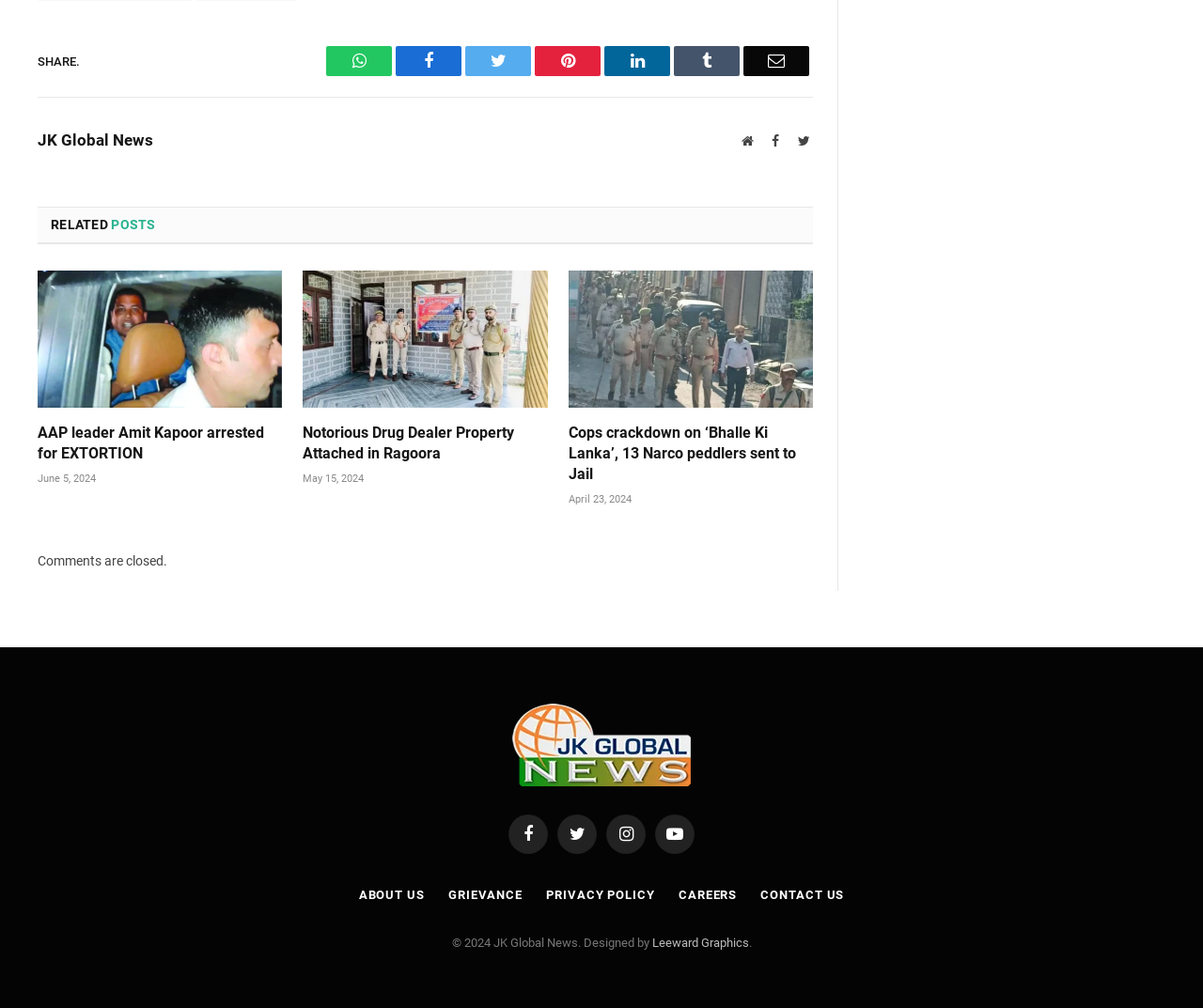What is the date of the second related post? Refer to the image and provide a one-word or short phrase answer.

May 15, 2024